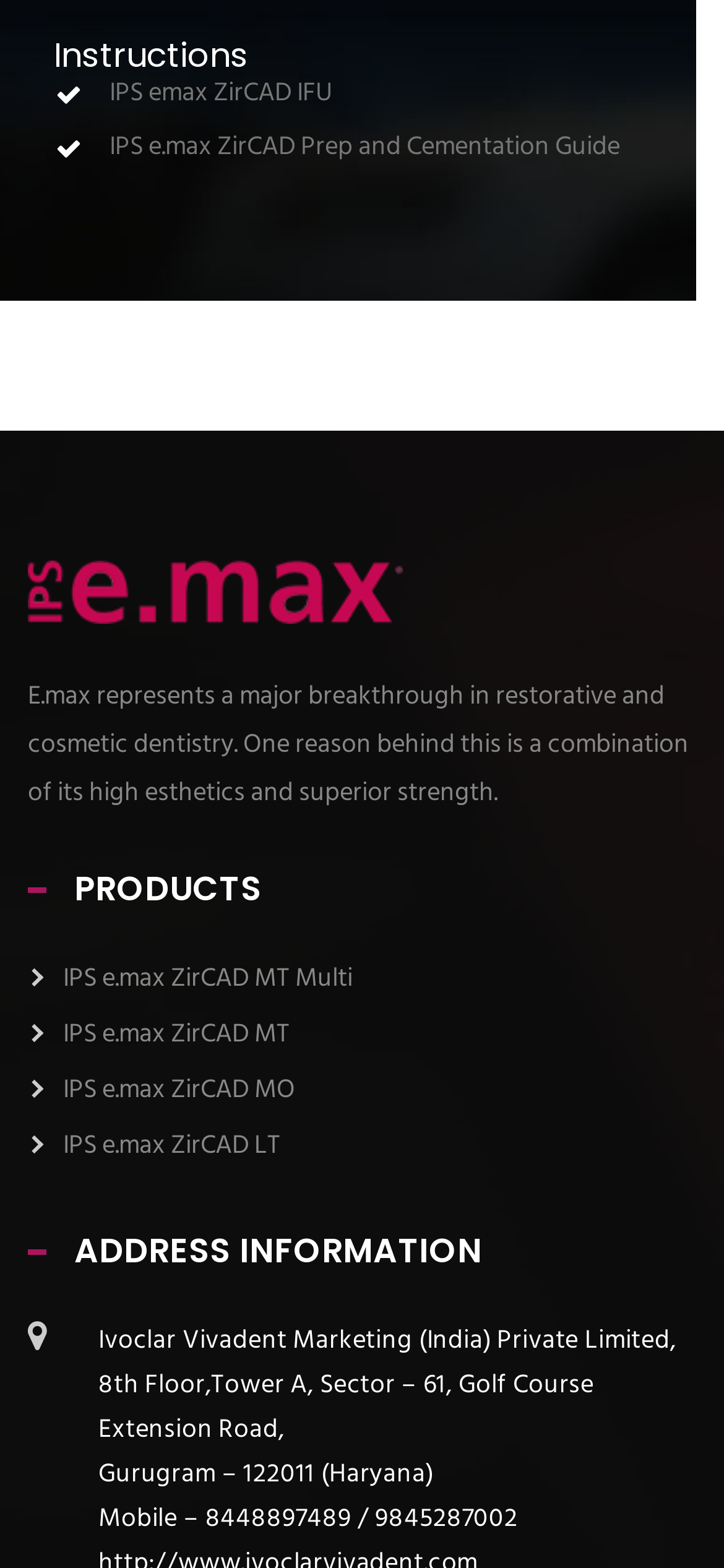How many product links are there?
Answer the question with as much detail as you can, using the image as a reference.

There are five product links under the PRODUCTS heading, which are 'IPS e.max ZirCAD MT Multi', 'IPS e.max ZirCAD MT', 'IPS e.max ZirCAD MO', 'IPS e.max ZirCAD LT', and 'IPS emax ZirCAD IFU'.